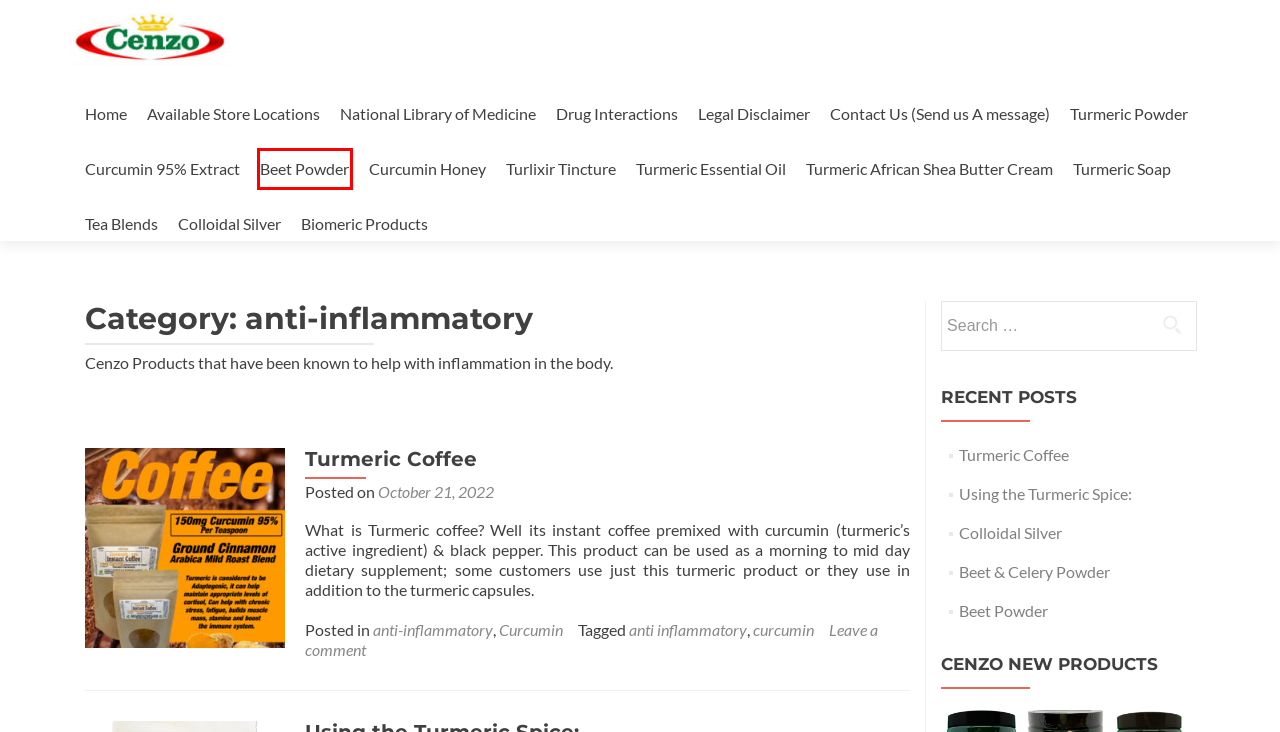Look at the screenshot of a webpage with a red bounding box and select the webpage description that best corresponds to the new page after clicking the element in the red box. Here are the options:
A. anti inflammatory – Cenzo
B. Contact Us (Send us A message) – Cenzo
C. Drug Interactions – Cenzo
D. TurBeet & Beet Powder – Cenzo
E. Turlixir Tincture – Cenzo
F. Colloidal Silver – Cenzo
G. Turmeric Powder – Cenzo
H. turmeric - Search Results - PubMed

D